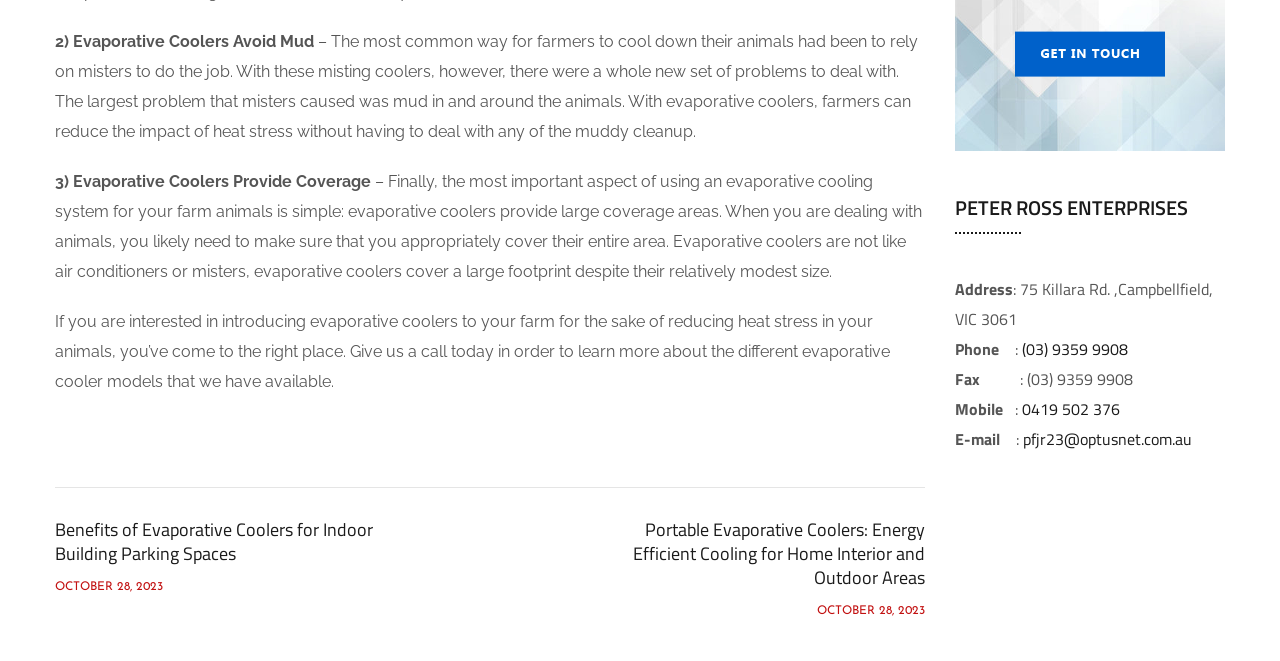What is the address of the company? From the image, respond with a single word or brief phrase.

75 Killara Rd.,Campbellfield, VIC 3061